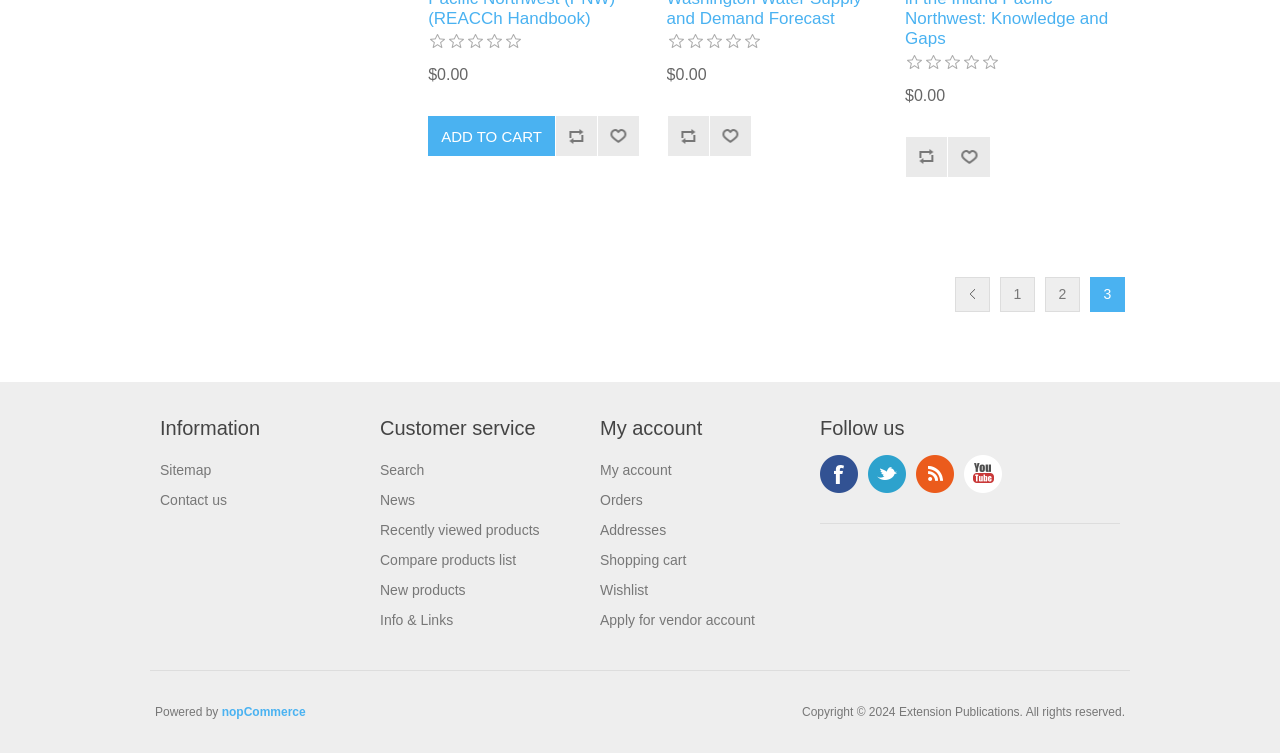Determine the bounding box coordinates of the clickable region to execute the instruction: "View my account". The coordinates should be four float numbers between 0 and 1, denoted as [left, top, right, bottom].

[0.469, 0.613, 0.525, 0.634]